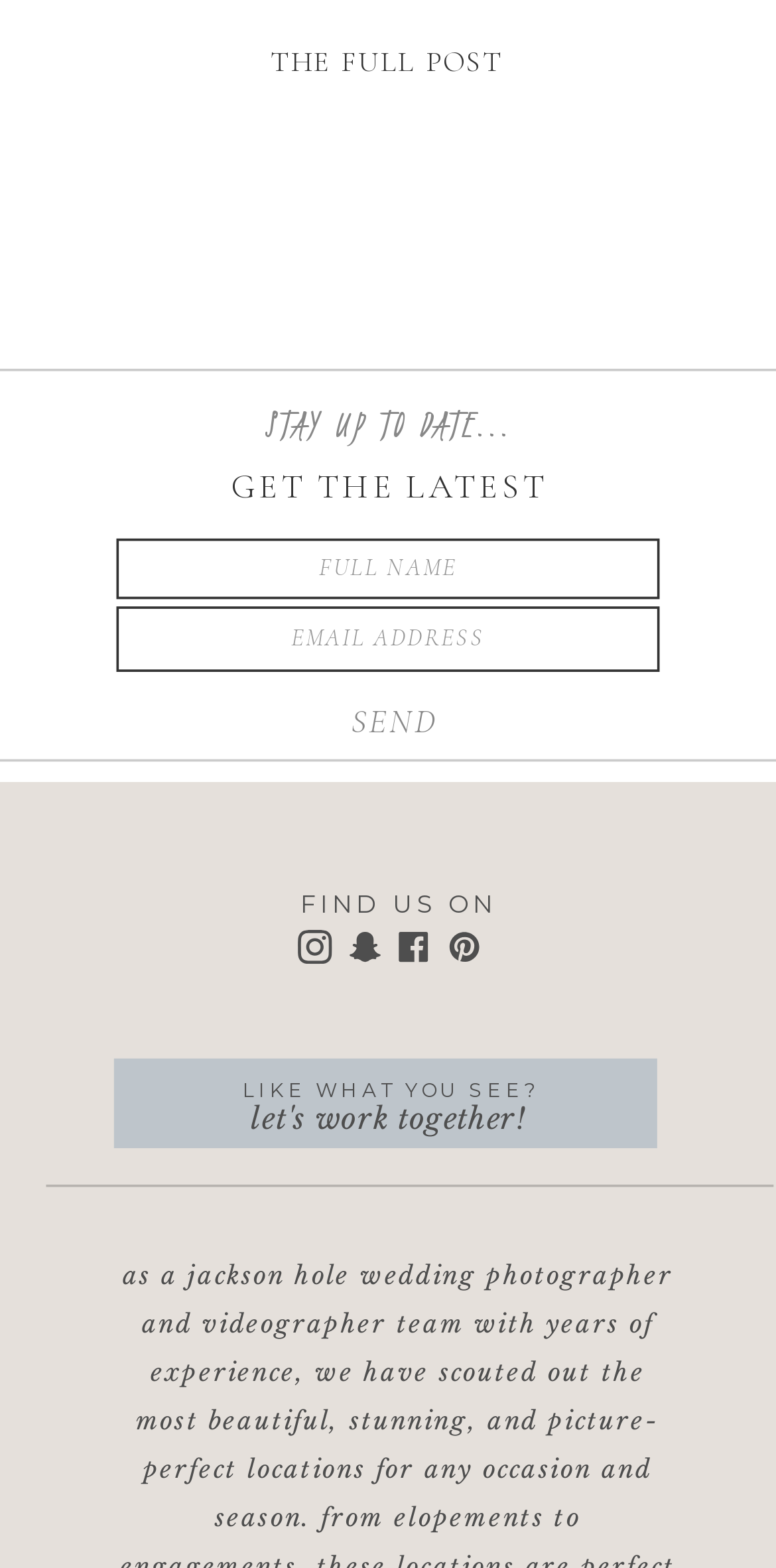Indicate the bounding box coordinates of the element that must be clicked to execute the instruction: "Click on 'SEND'". The coordinates should be given as four float numbers between 0 and 1, i.e., [left, top, right, bottom].

[0.406, 0.444, 0.609, 0.473]